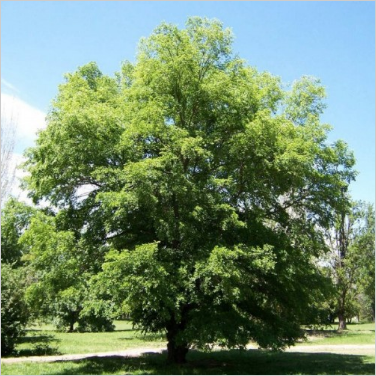Analyze the image and provide a detailed caption.

The image showcases a vibrant, lush green tree, likely representing the Siberian Elm (Ulmus Pumila), which is featured as an option for purchasing seeds. The tree boasts a broad canopy filled with dense foliage, illustrating its potential for providing ample shade and contributing to a healthy ecosystem. This deciduous tree, known for its resilience and adaptability, can thrive in various soil types and climatic conditions. It is commonly utilized in landscaping and for urban greening efforts. The bright blue sky provides a stark contrast to the vivid greenery, enhancing the overall beauty of this natural specimen, making it an attractive choice for gardeners and nature enthusiasts alike.